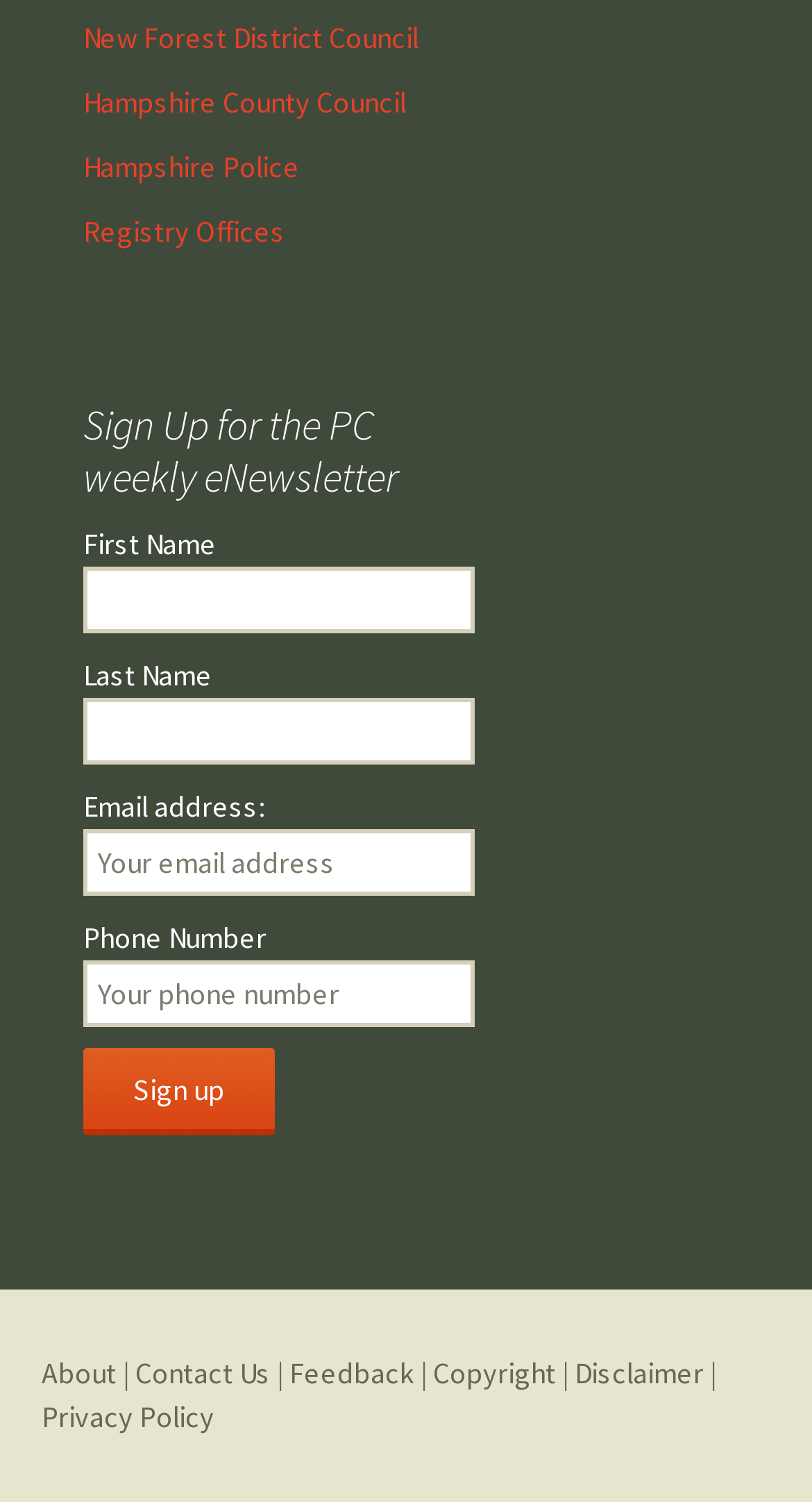Locate the bounding box coordinates of the clickable element to fulfill the following instruction: "Enter your first name". Provide the coordinates as four float numbers between 0 and 1 in the format [left, top, right, bottom].

[0.103, 0.377, 0.585, 0.422]